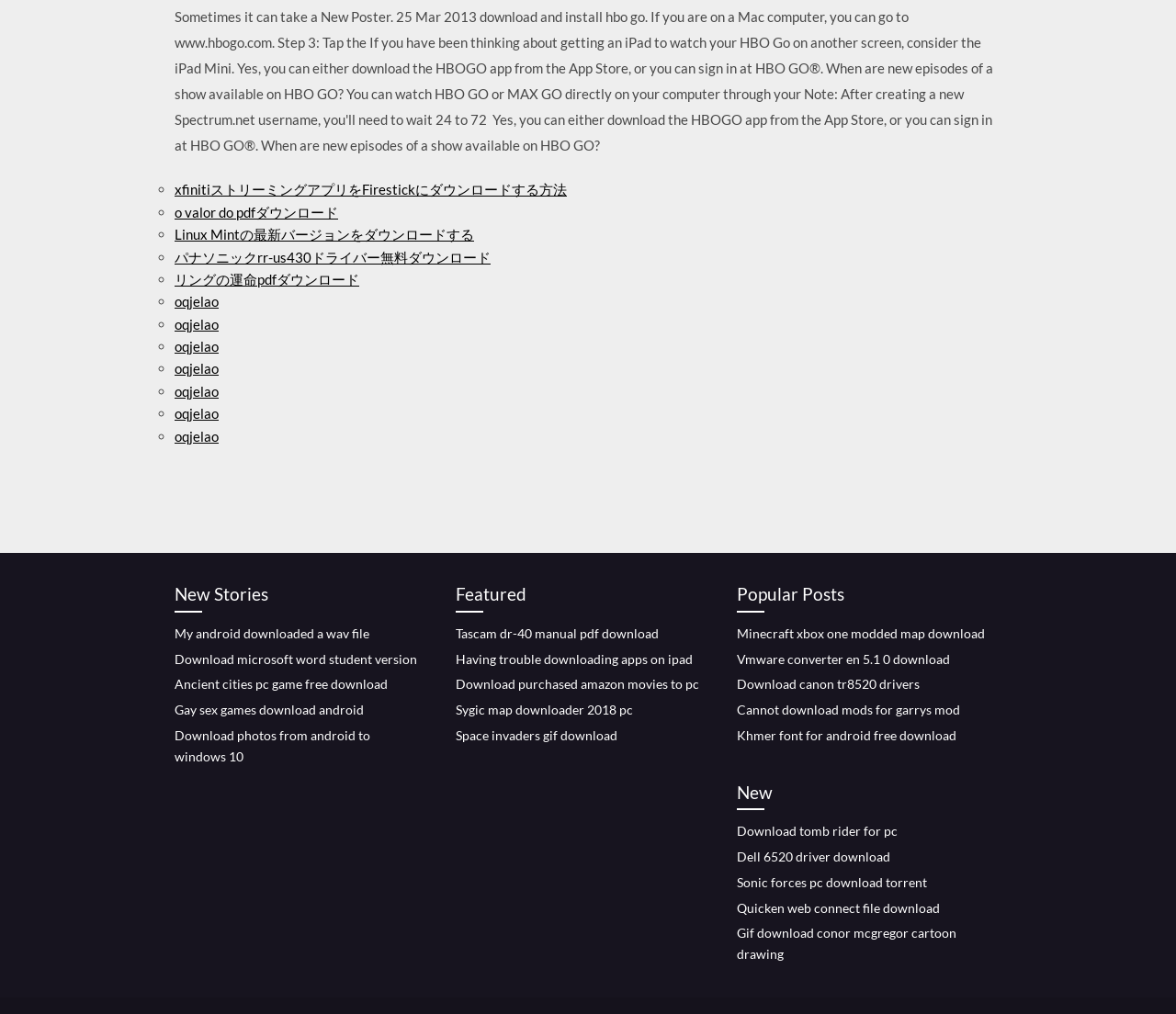Could you locate the bounding box coordinates for the section that should be clicked to accomplish this task: "Read 'Minecraft xbox one modded map download'".

[0.627, 0.617, 0.838, 0.632]